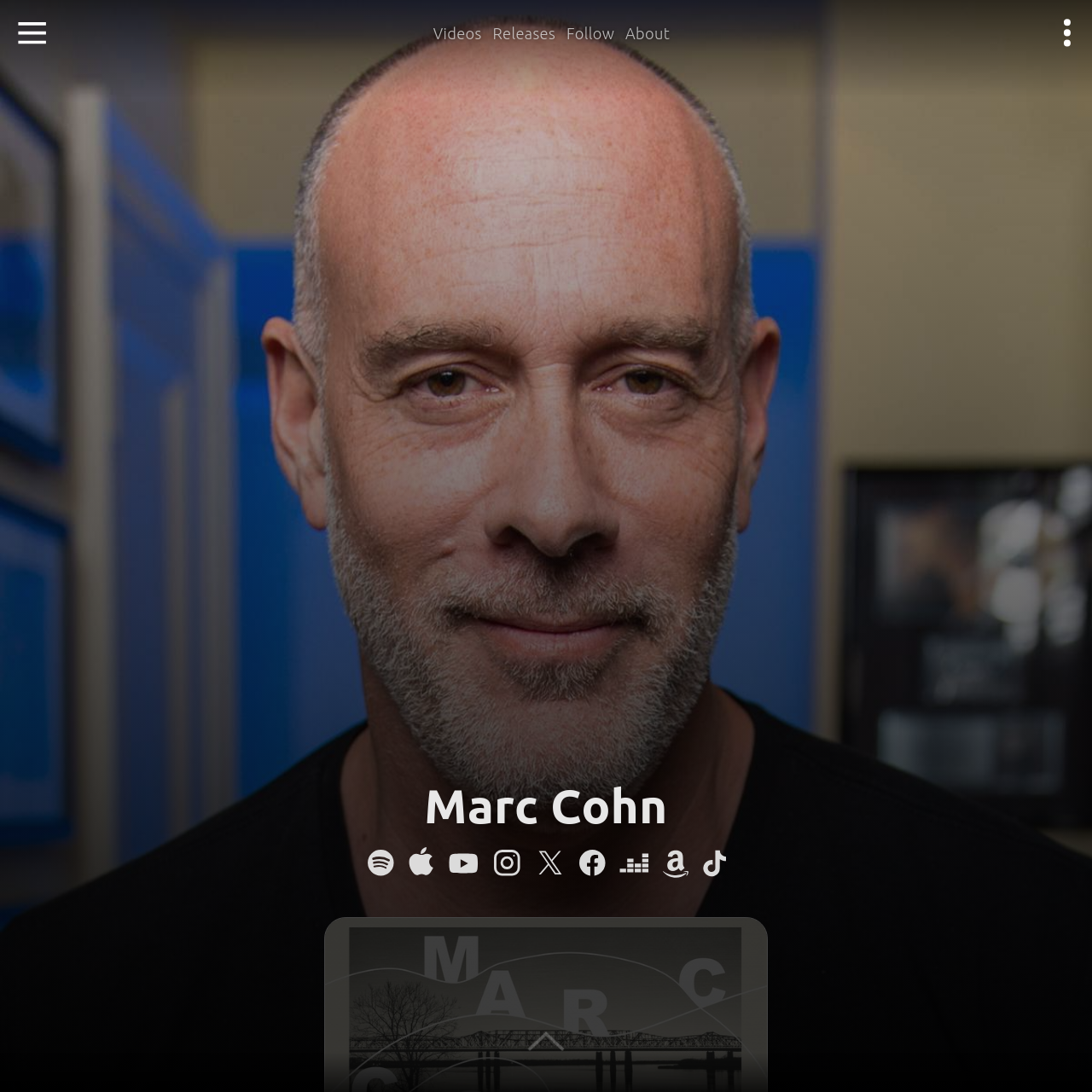Observe the image enclosed by the red rectangle, What is the purpose of the section featuring the logo?
 Give a single word or phrase as your answer.

To promote streaming services